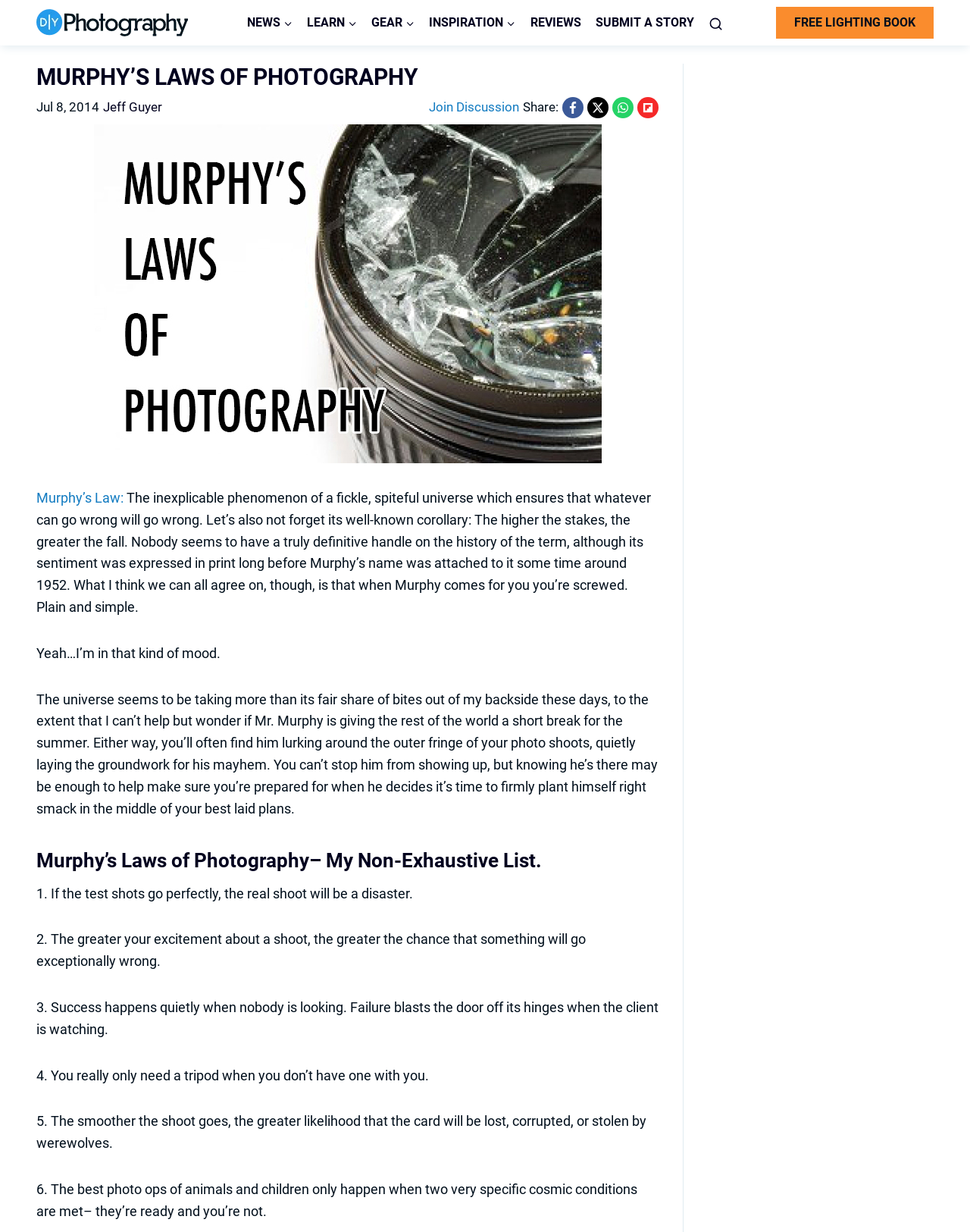Your task is to extract the text of the main heading from the webpage.

MURPHY’S LAWS OF PHOTOGRAPHY